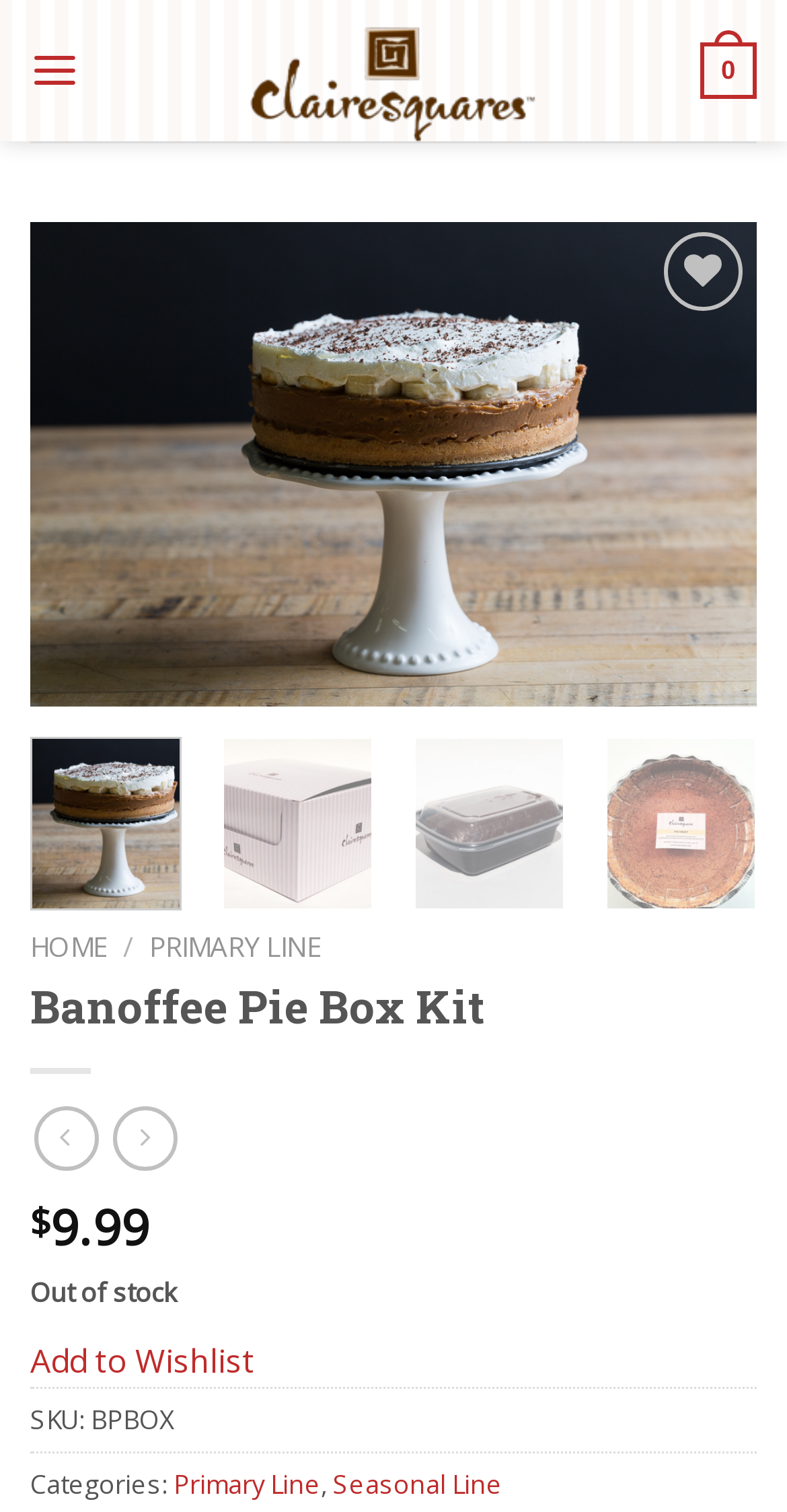Identify the bounding box coordinates of the area you need to click to perform the following instruction: "Add to Wishlist".

[0.808, 0.219, 0.936, 0.269]